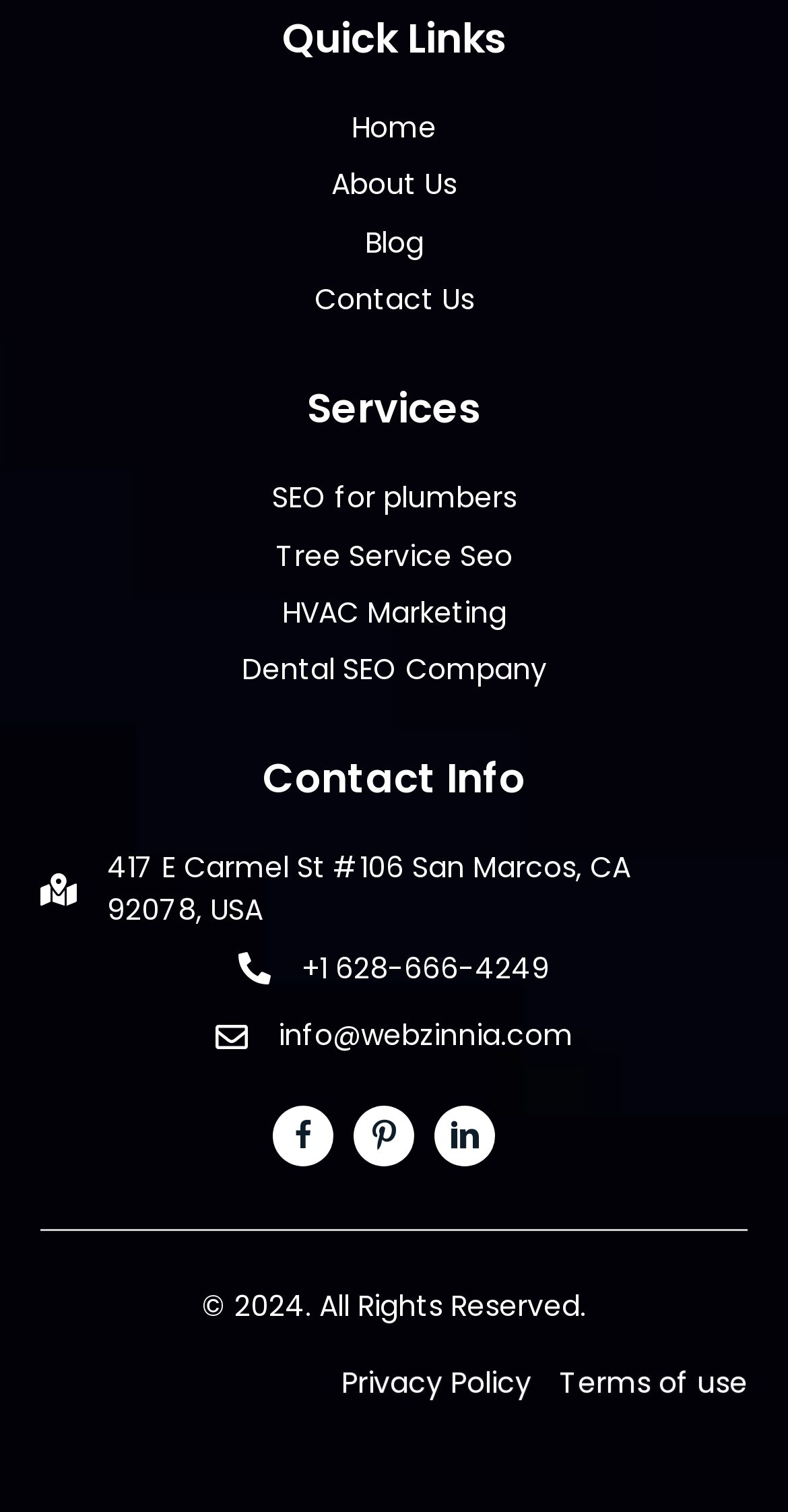Provide the bounding box coordinates of the HTML element this sentence describes: "aria-label="Go to https://pinterest.com/webzinnia/"".

[0.449, 0.731, 0.526, 0.771]